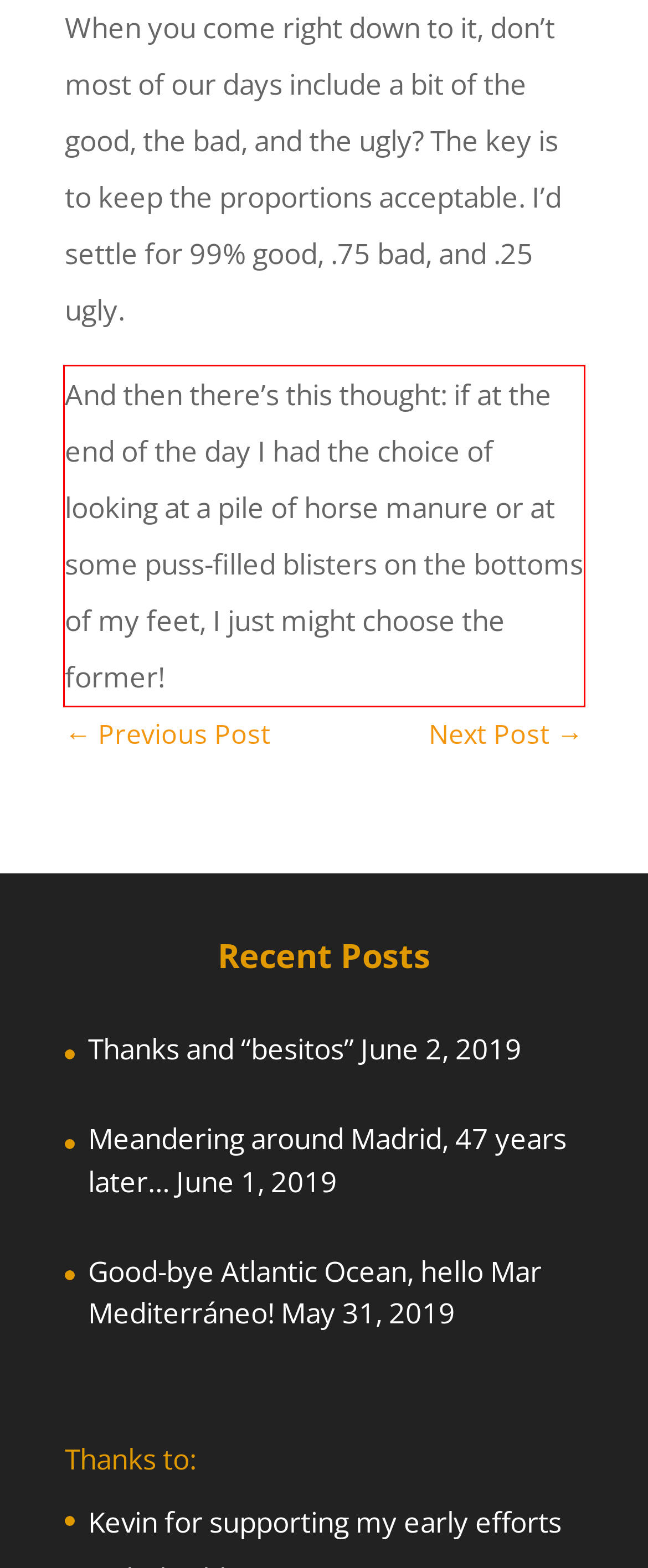You have a screenshot of a webpage with a red bounding box. Identify and extract the text content located inside the red bounding box.

And then there’s this thought: if at the end of the day I had the choice of looking at a pile of horse manure or at some puss-filled blisters on the bottoms of my feet, I just might choose the former!